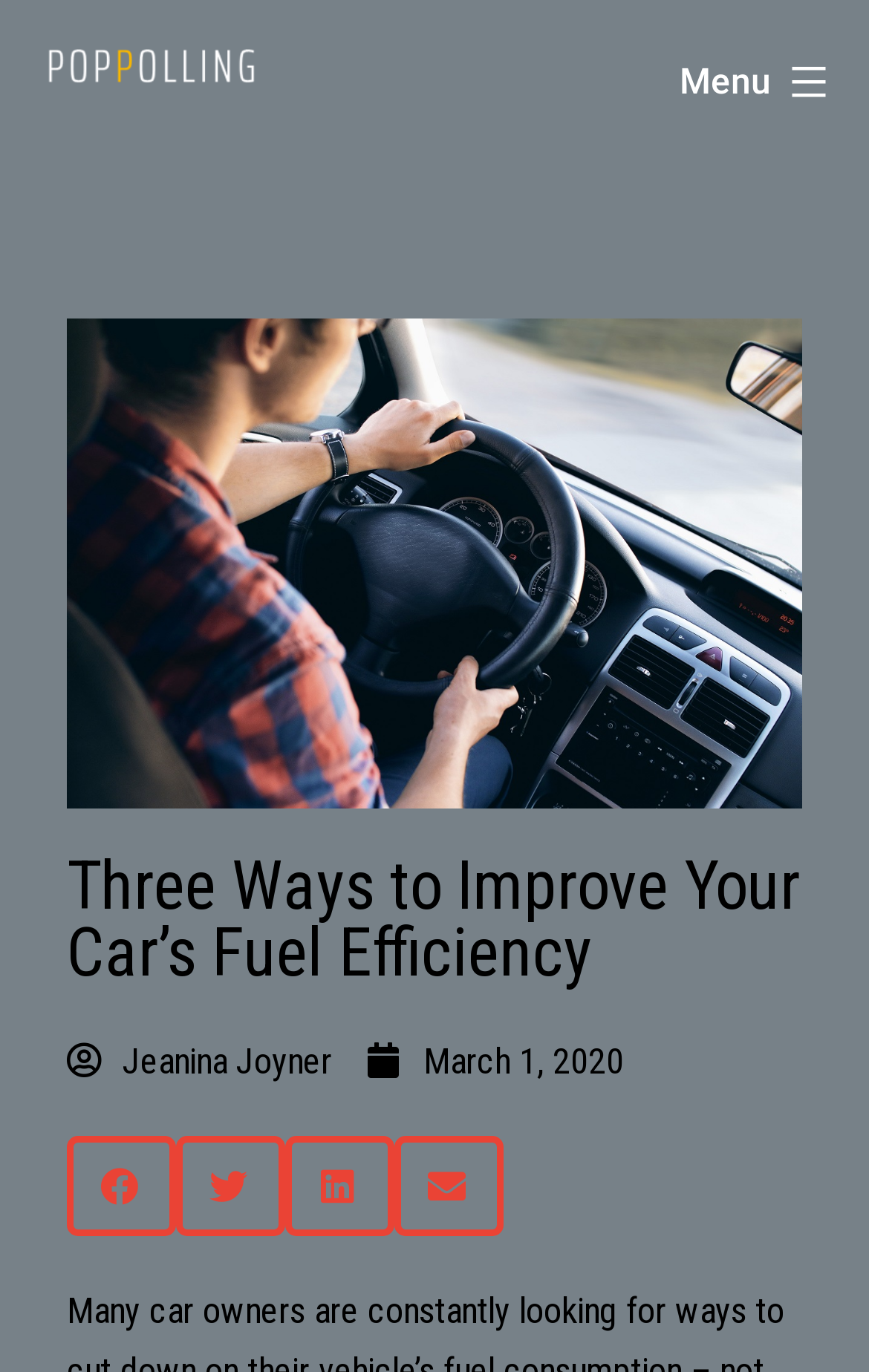Provide a thorough description of this webpage.

The webpage is about improving a car's fuel economy, with a focus on three methods to achieve this goal. At the top left corner, there is a logo of "poppolling.com" with a link to the website. Next to the logo, there is a "Menu" button that, when expanded, controls the primary menu list.

Below the logo and menu button, there is a large image of a man in a car, taking up most of the width of the page. Above the image, there is a heading that reads "Three Ways to Improve Your Car’s Fuel Efficiency". This heading is centered at the top of the image.

Underneath the image, there are two links: one to the author, Jeanina Joyner, and another to the date of publication, March 1, 2020. The date link also contains a time element, but it does not display any text.

At the bottom of the page, there are four buttons to share the content on various social media platforms: Facebook, Twitter, LinkedIn, and email. These buttons are aligned horizontally and take up about half of the page's width.